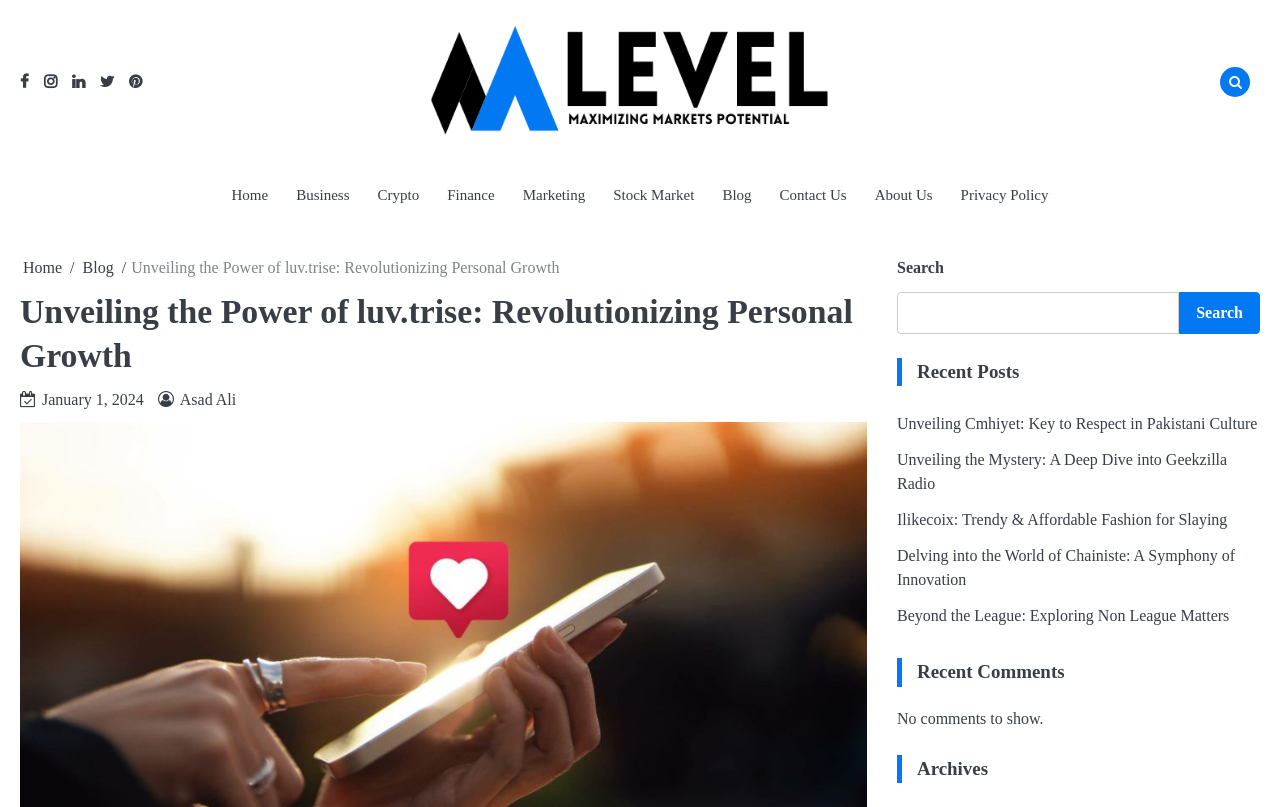For the given element description Search, determine the bounding box coordinates of the UI element. The coordinates should follow the format (top-left x, top-left y, bottom-right x, bottom-right y) and be within the range of 0 to 1.

[0.921, 0.362, 0.984, 0.414]